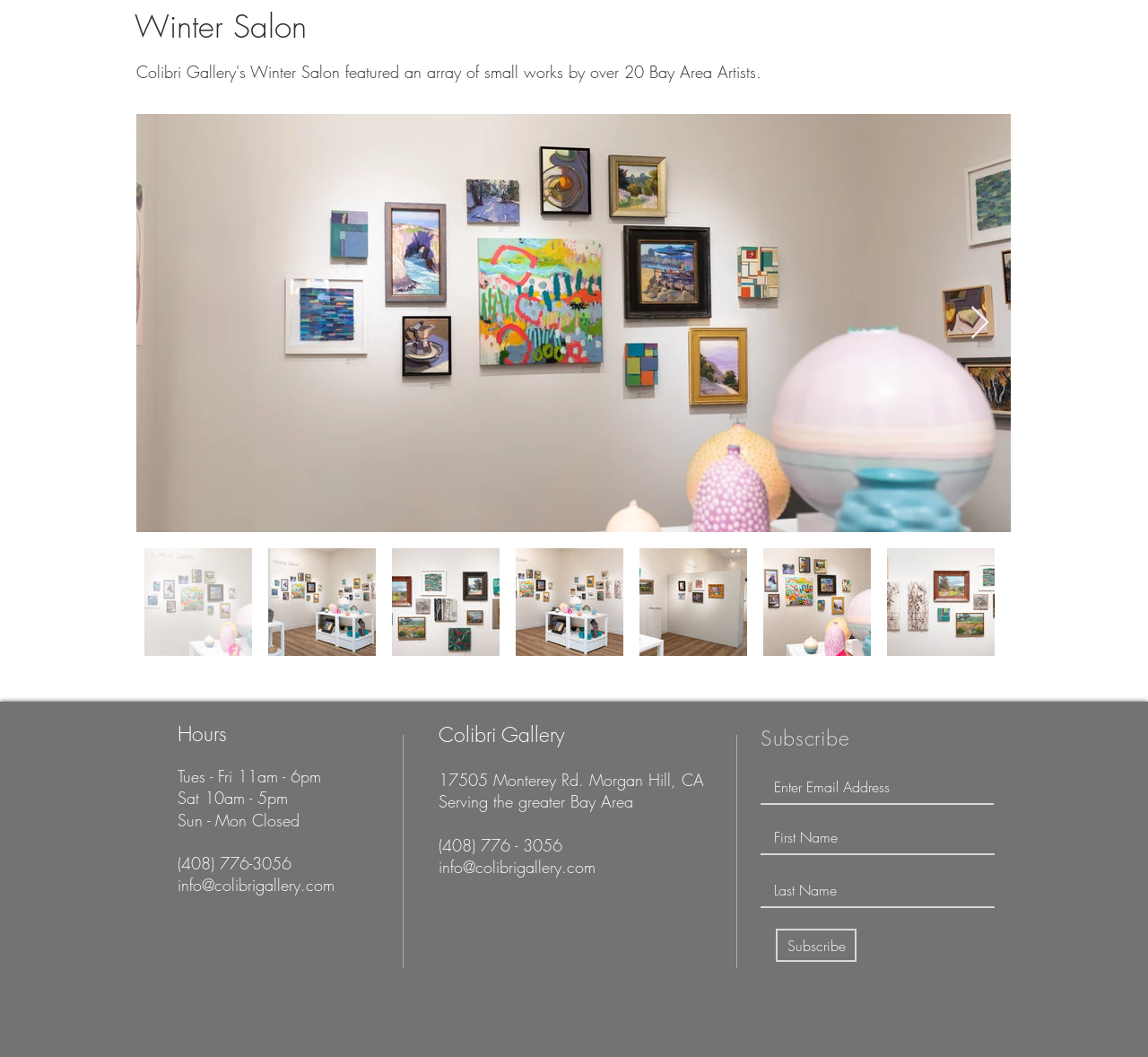Determine the bounding box for the described UI element: "aria-label="Instagram"".

[0.538, 0.907, 0.568, 0.94]